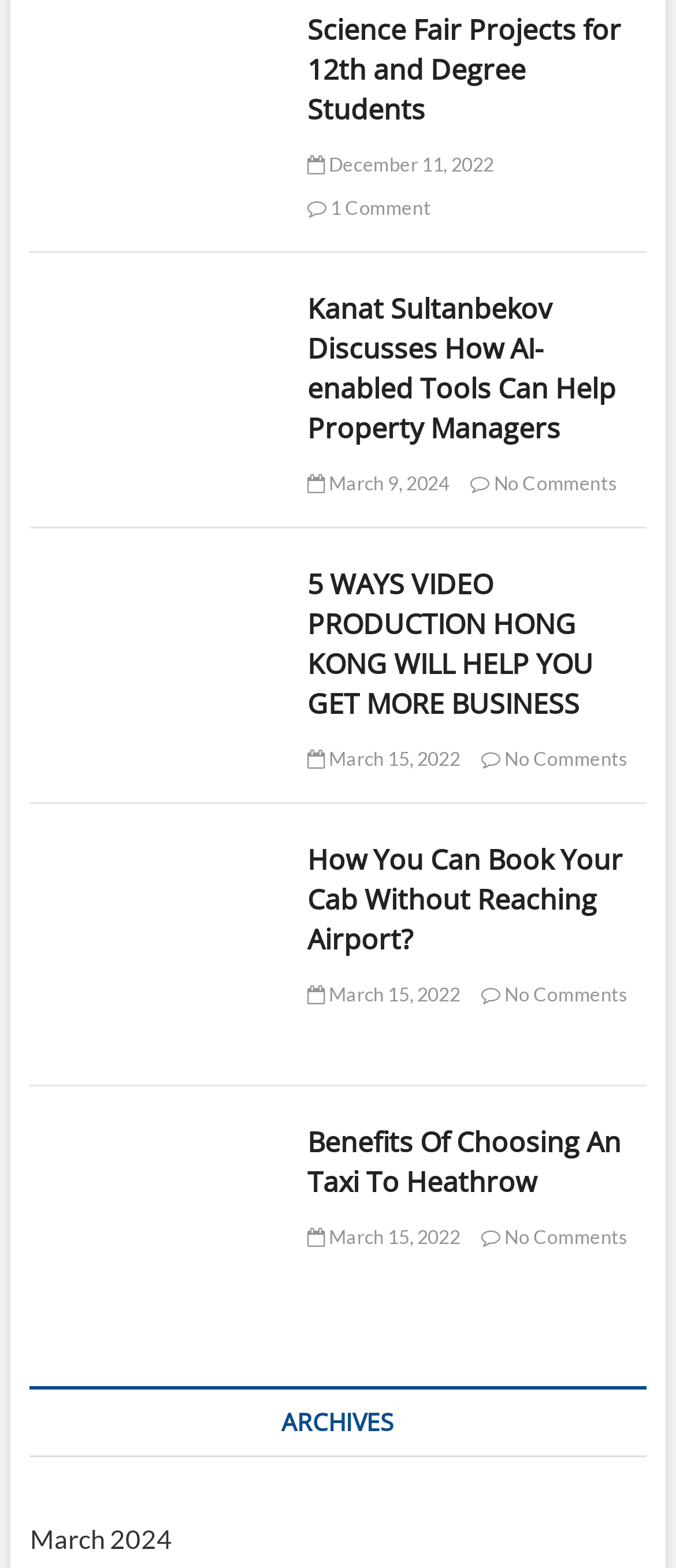Please determine the bounding box coordinates of the element to click in order to execute the following instruction: "Choose a taxi to Heathrow". The coordinates should be four float numbers between 0 and 1, specified as [left, top, right, bottom].

[0.044, 0.718, 0.416, 0.738]